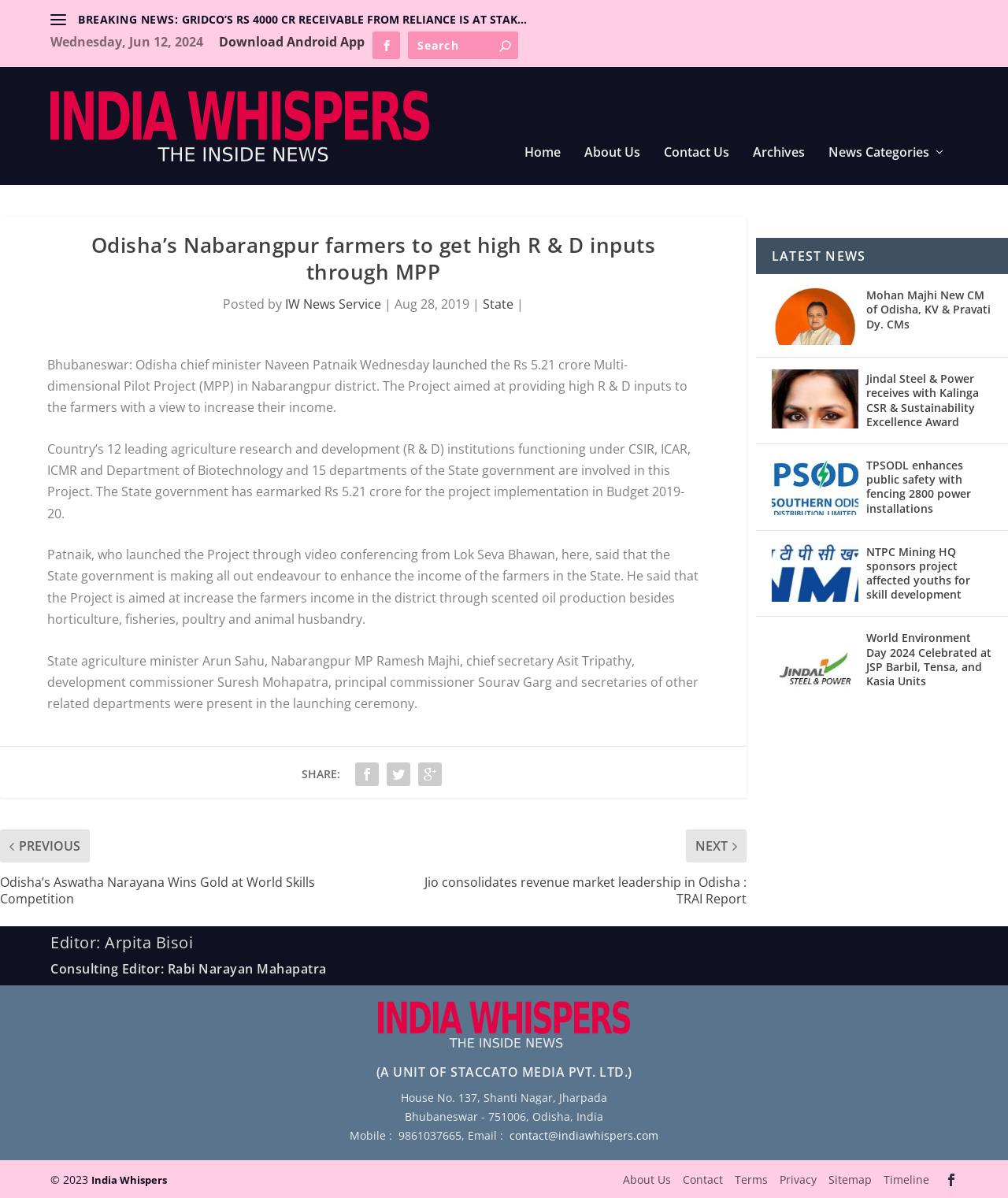Locate the bounding box coordinates of the clickable part needed for the task: "Click on the 'Home' link".

[0.52, 0.122, 0.556, 0.168]